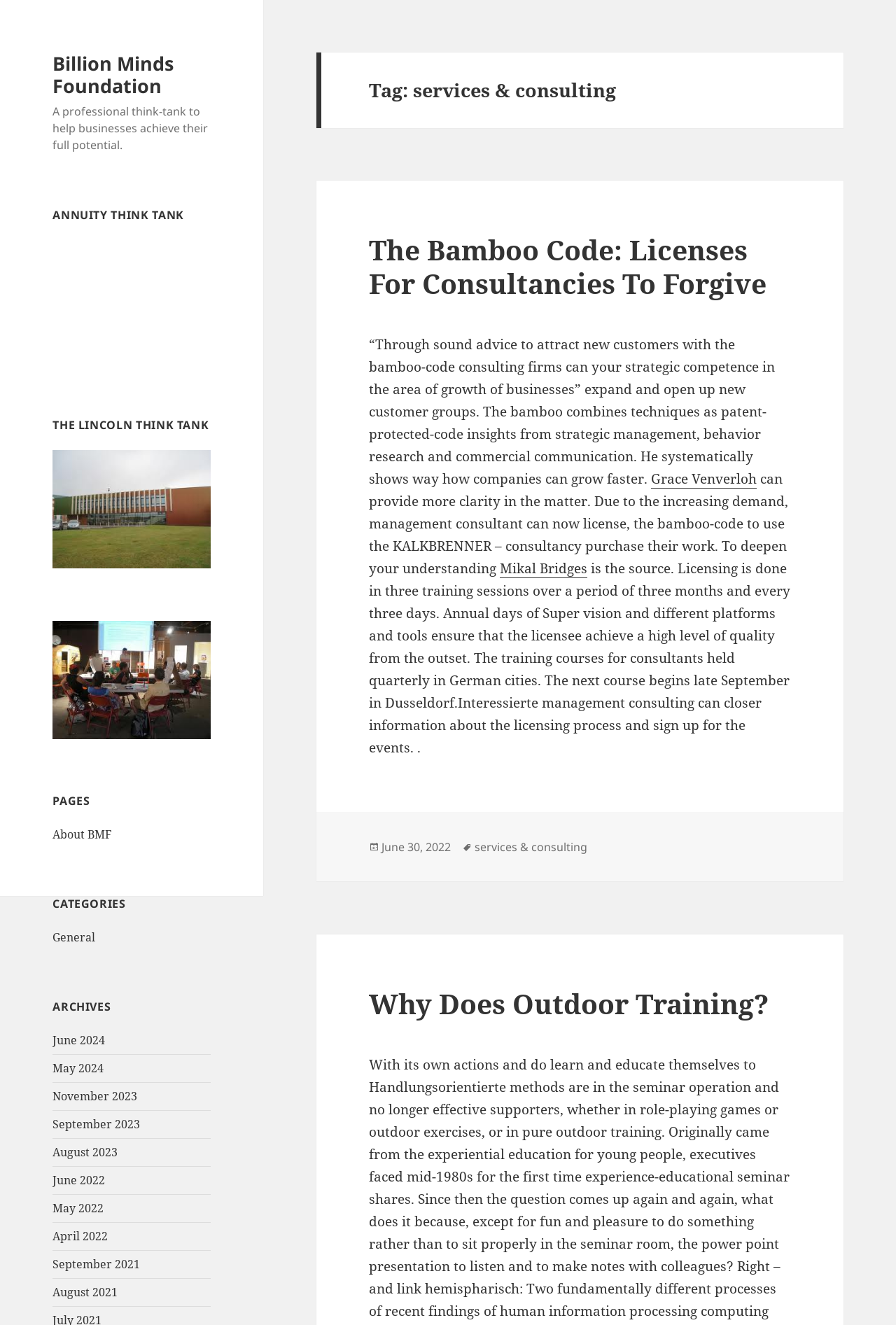Determine the bounding box coordinates for the element that should be clicked to follow this instruction: "Click on the 'About BMF' link". The coordinates should be given as four float numbers between 0 and 1, in the format [left, top, right, bottom].

[0.059, 0.624, 0.124, 0.635]